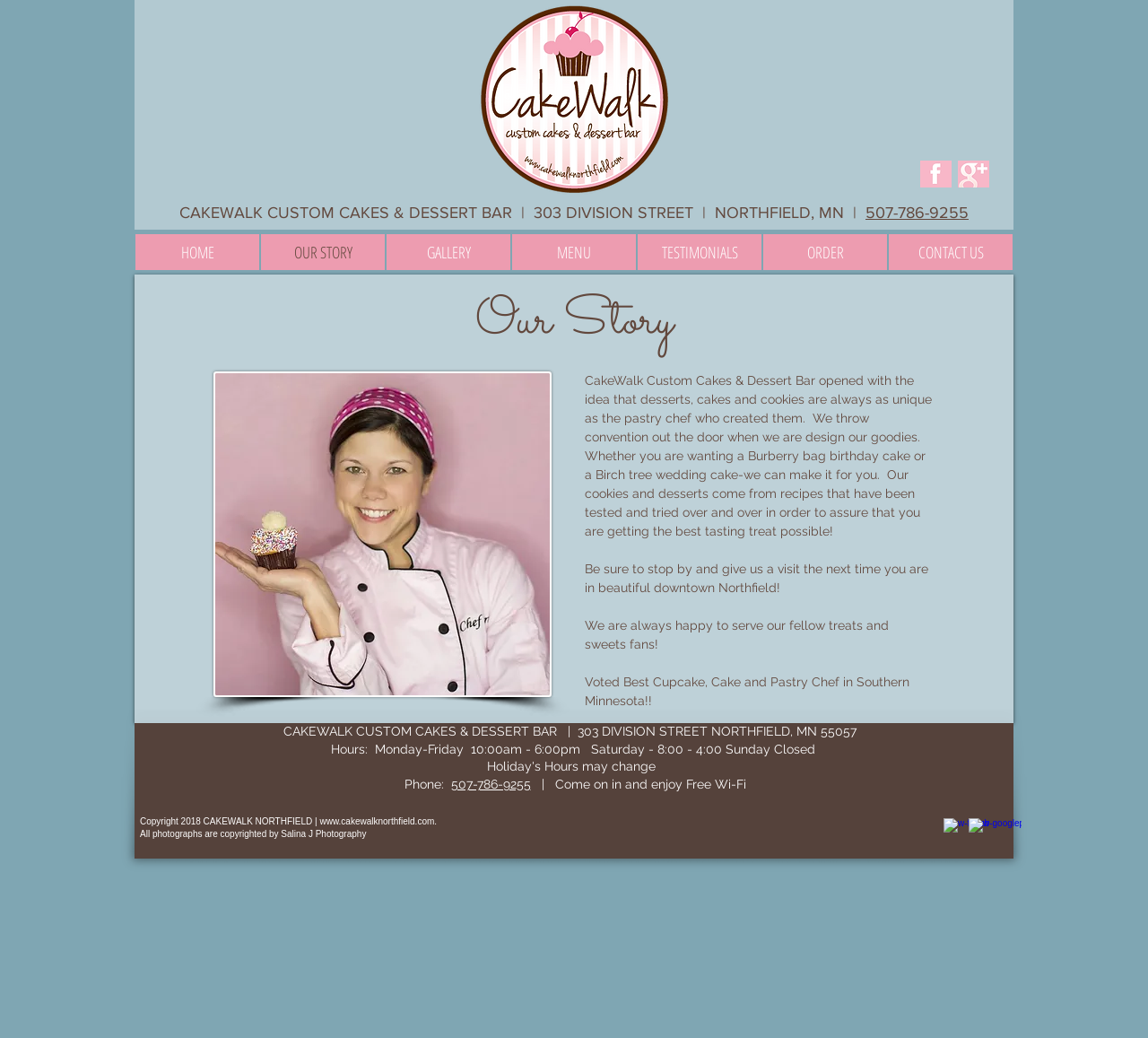Kindly determine the bounding box coordinates for the clickable area to achieve the given instruction: "Order online".

[0.665, 0.226, 0.773, 0.26]